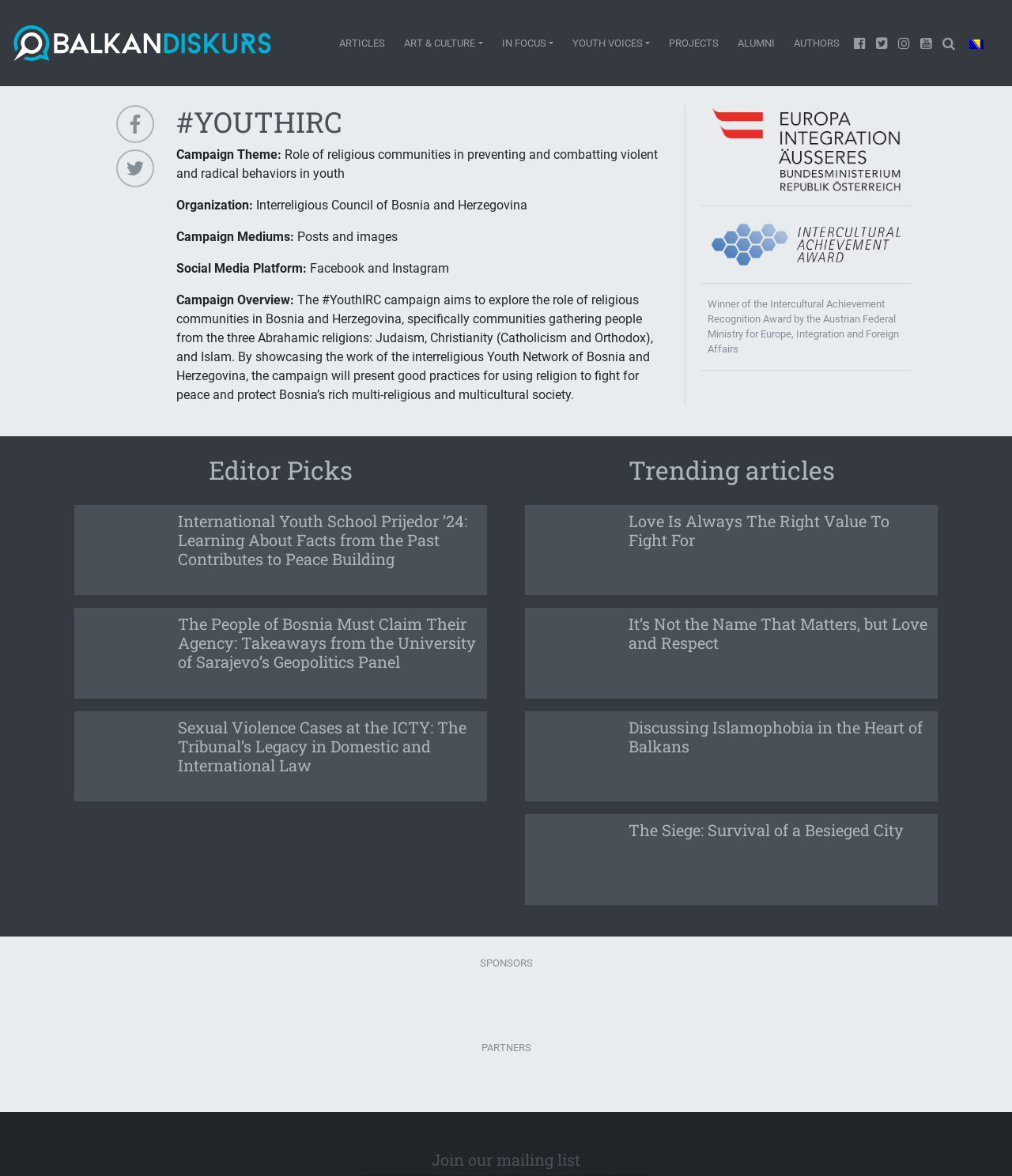From the image, can you give a detailed response to the question below:
What is the organization behind the campaign?

The organization behind the campaign is mentioned in the static text 'Organization: Interreligious Council of Bosnia and Herzegovina' which is located below the campaign theme, indicating that the campaign is organized by the Interreligious Council of Bosnia and Herzegovina.